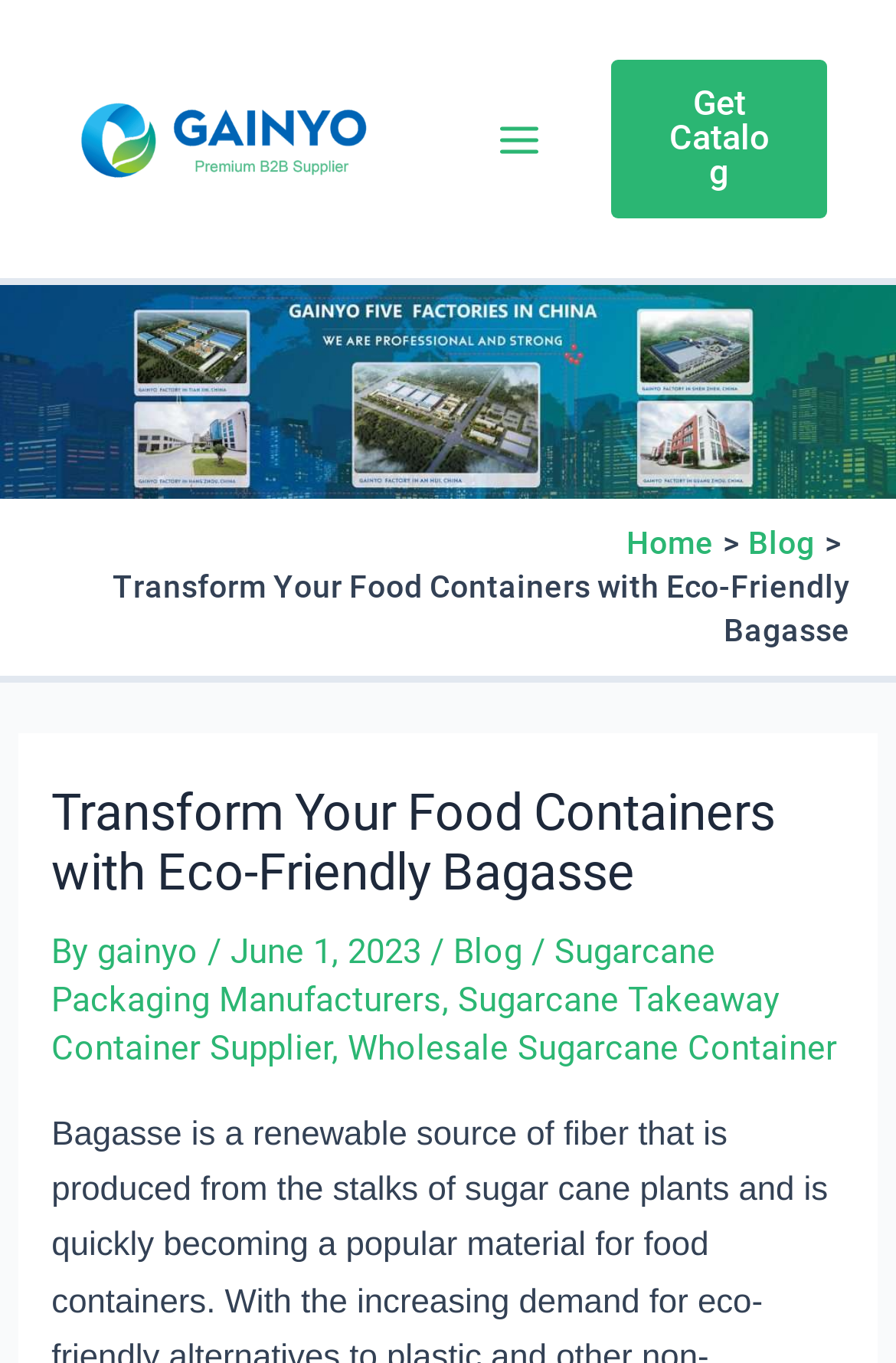Please indicate the bounding box coordinates of the element's region to be clicked to achieve the instruction: "Read the 'Blog' article". Provide the coordinates as four float numbers between 0 and 1, i.e., [left, top, right, bottom].

[0.506, 0.683, 0.583, 0.713]